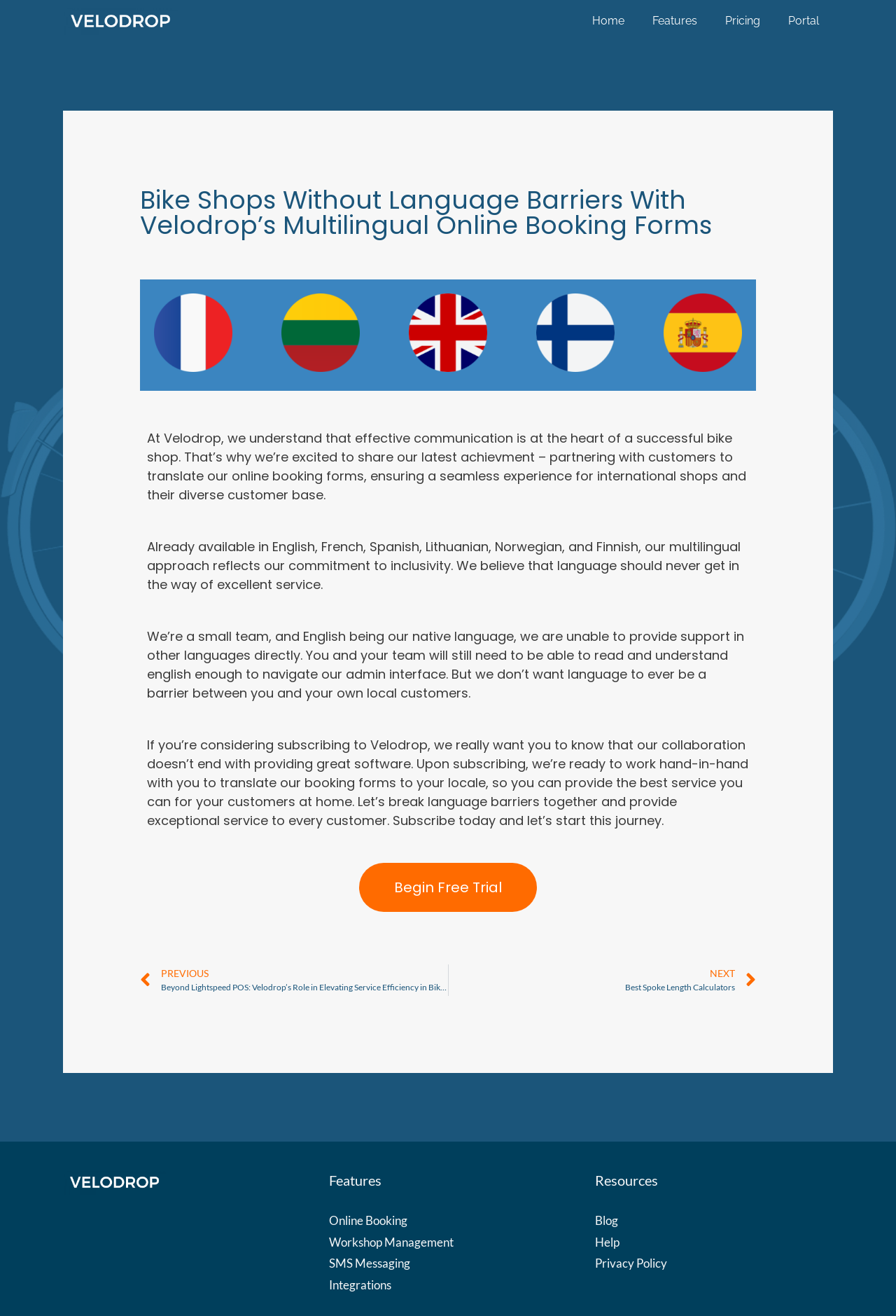Find the bounding box coordinates of the UI element according to this description: "Workshop Management".

[0.367, 0.938, 0.506, 0.949]